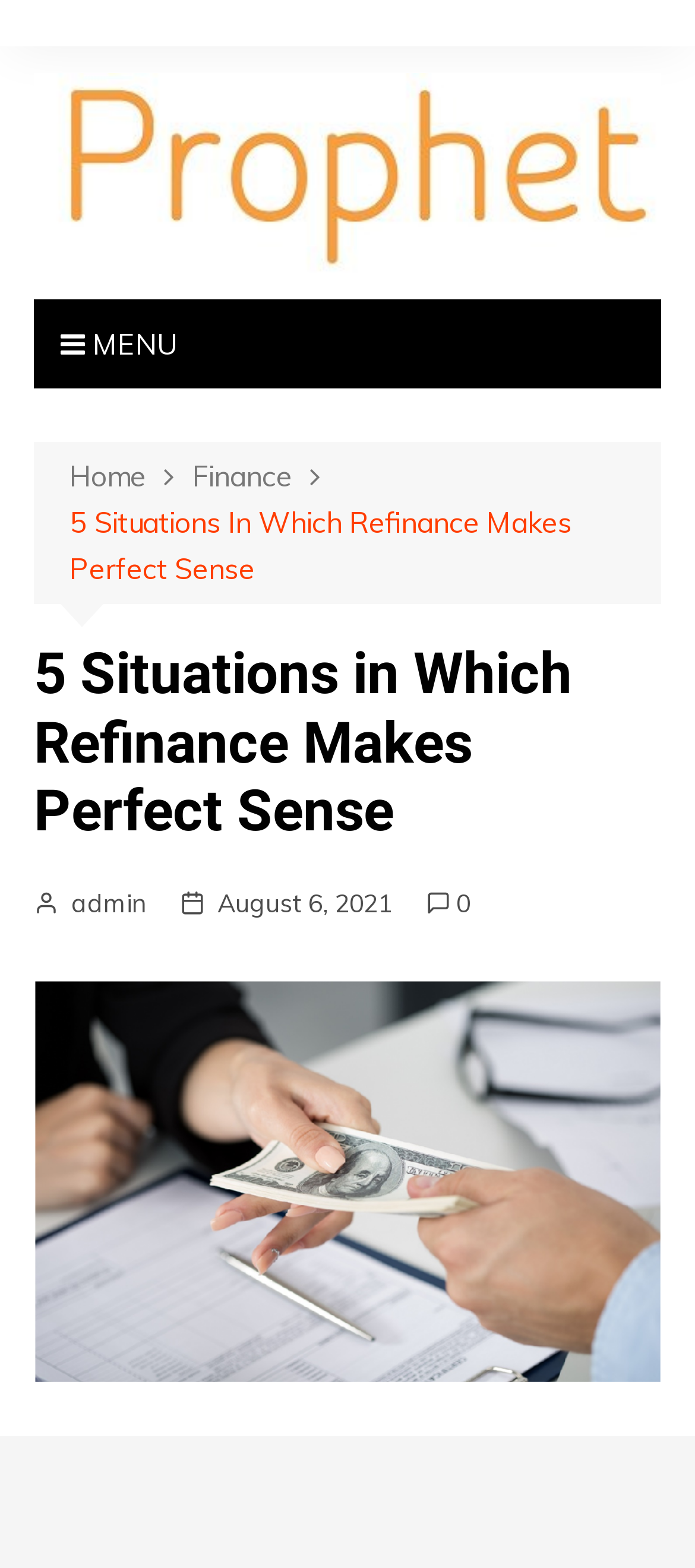How many links are in the top navigation menu?
With the help of the image, please provide a detailed response to the question.

I counted the number of links in the top navigation menu, which are 'General Blog' and 'MENU'.